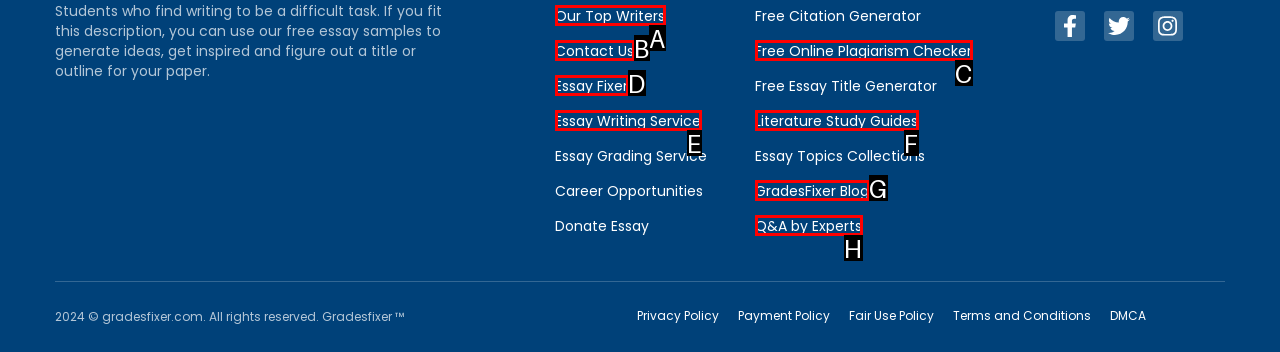Select the right option to accomplish this task: Visit 'Essay Writing Service'. Reply with the letter corresponding to the correct UI element.

E